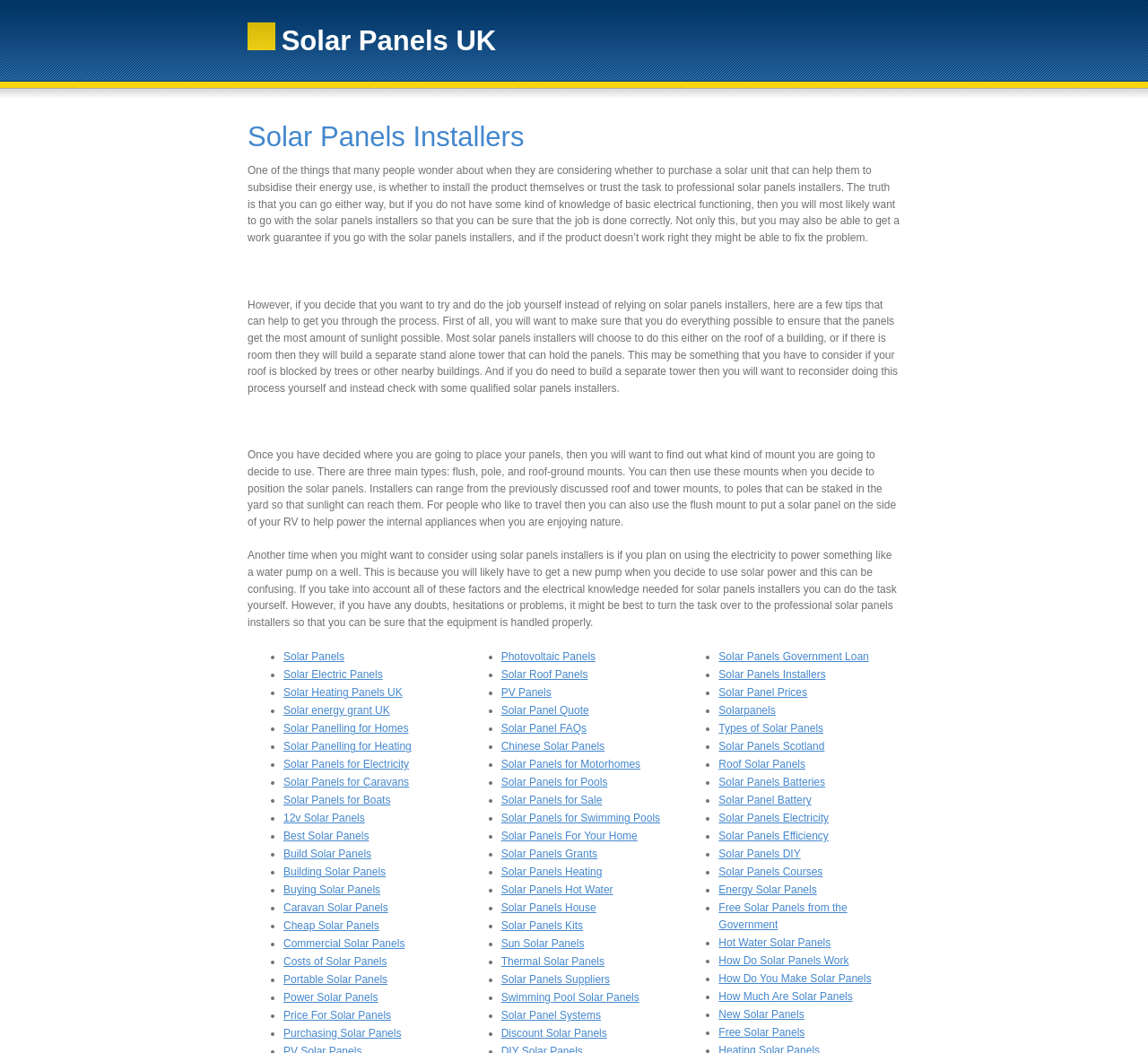Given the element description Solar Panelling for Heating, identify the bounding box coordinates for the UI element on the webpage screenshot. The format should be (top-left x, top-left y, bottom-right x, bottom-right y), with values between 0 and 1.

[0.247, 0.703, 0.358, 0.715]